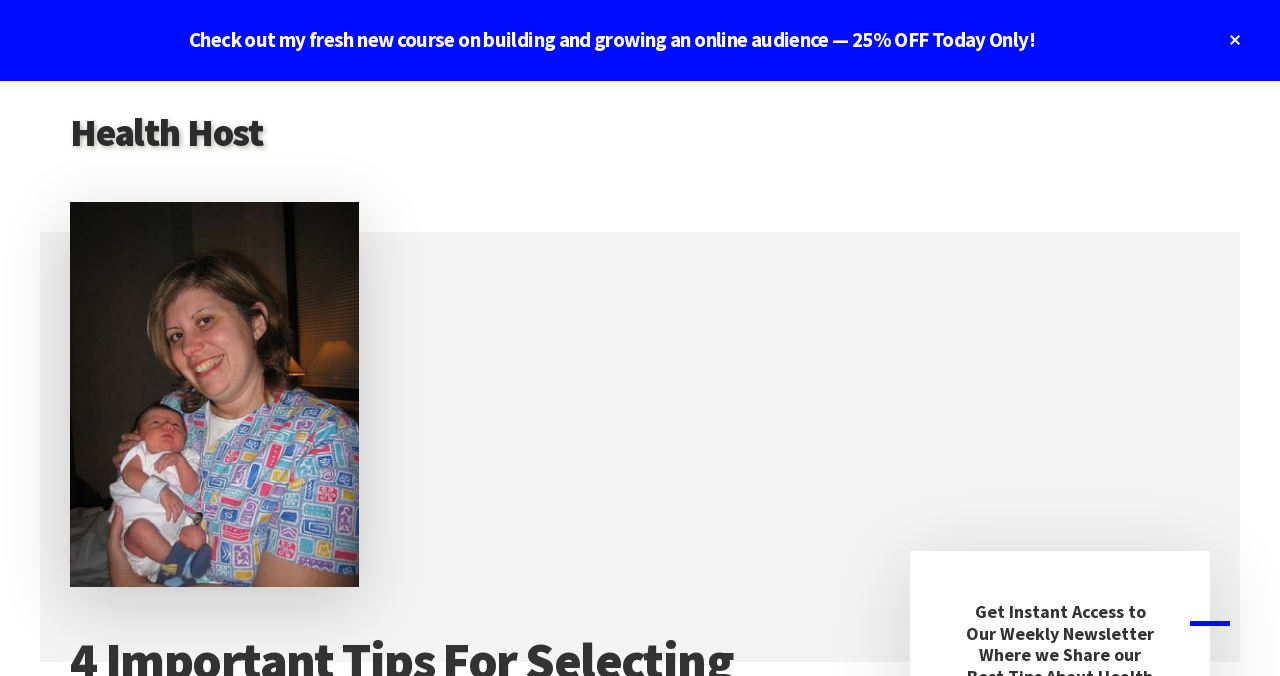What is the theme of the website?
Give a detailed and exhaustive answer to the question.

The theme of the website is health, which is evident from the website's tagline 'A Site that Hosts Unfiltered and Data Driven Information to Help You Rejuvenate your Health!' and the content of the webpage, which appears to be related to health and wellness.